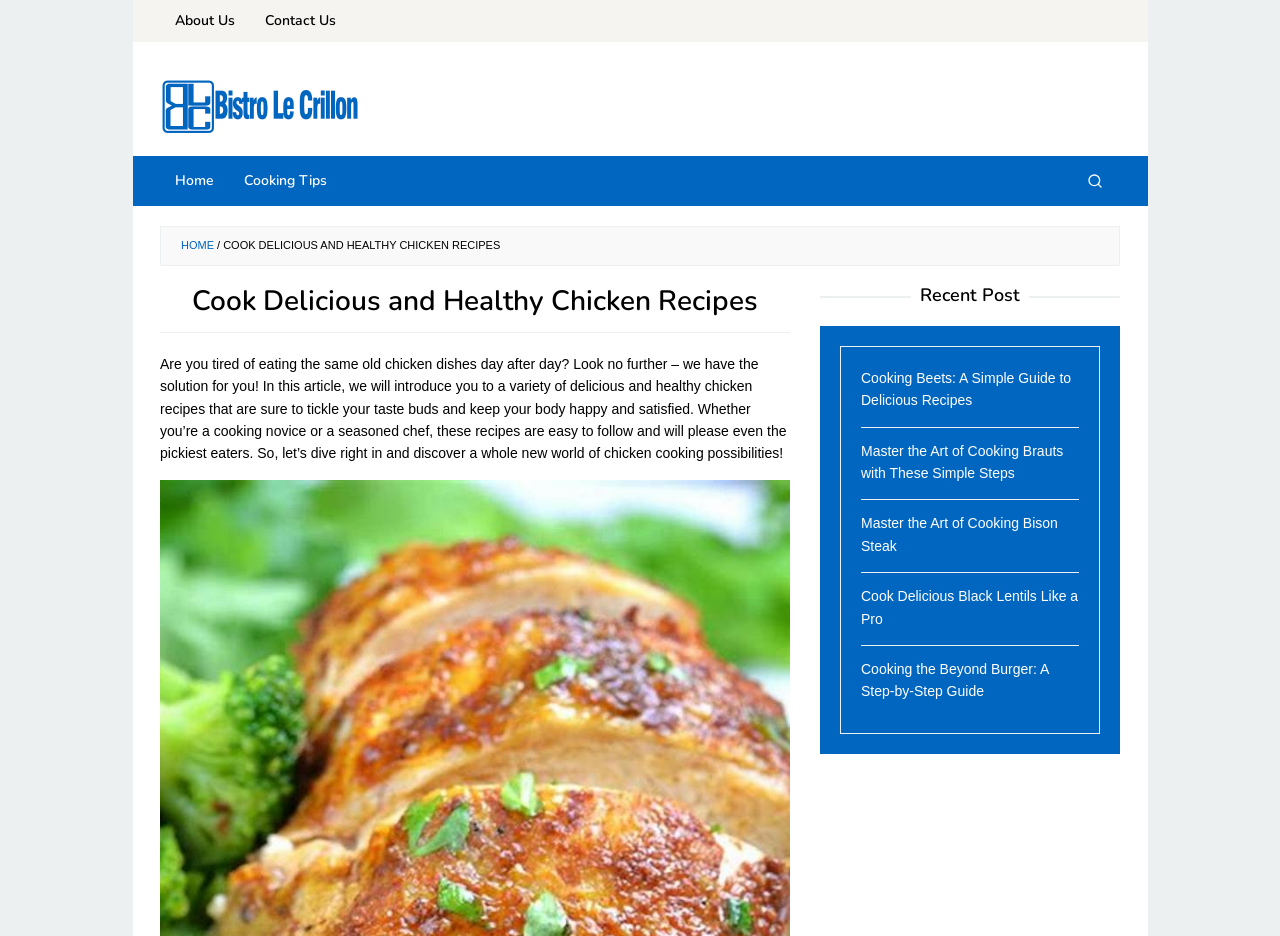Using the description: "title="Bistro Le Crillon"", determine the UI element's bounding box coordinates. Ensure the coordinates are in the format of four float numbers between 0 and 1, i.e., [left, top, right, bottom].

[0.125, 0.104, 0.281, 0.121]